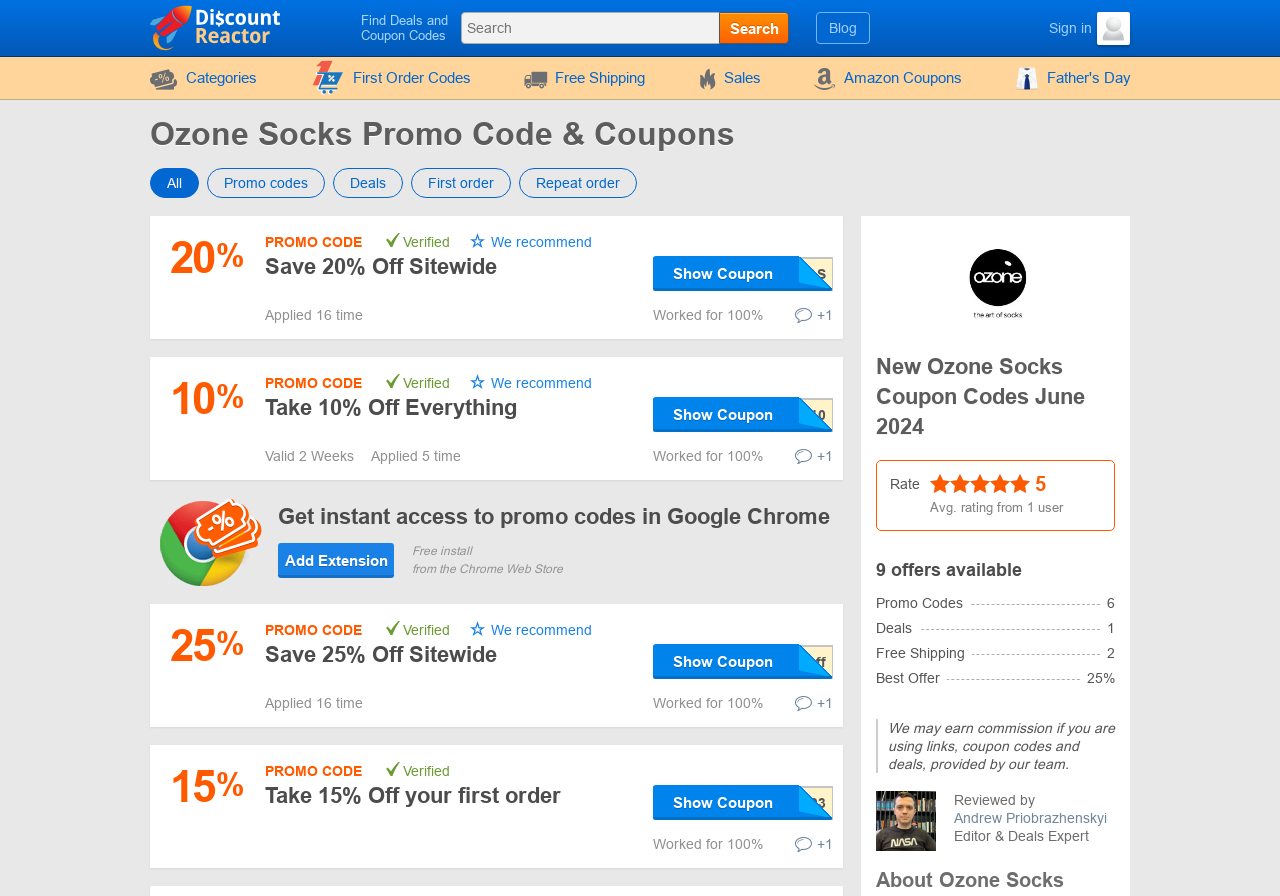Find the bounding box coordinates for the element described here: "+1".

[0.62, 0.775, 0.651, 0.795]